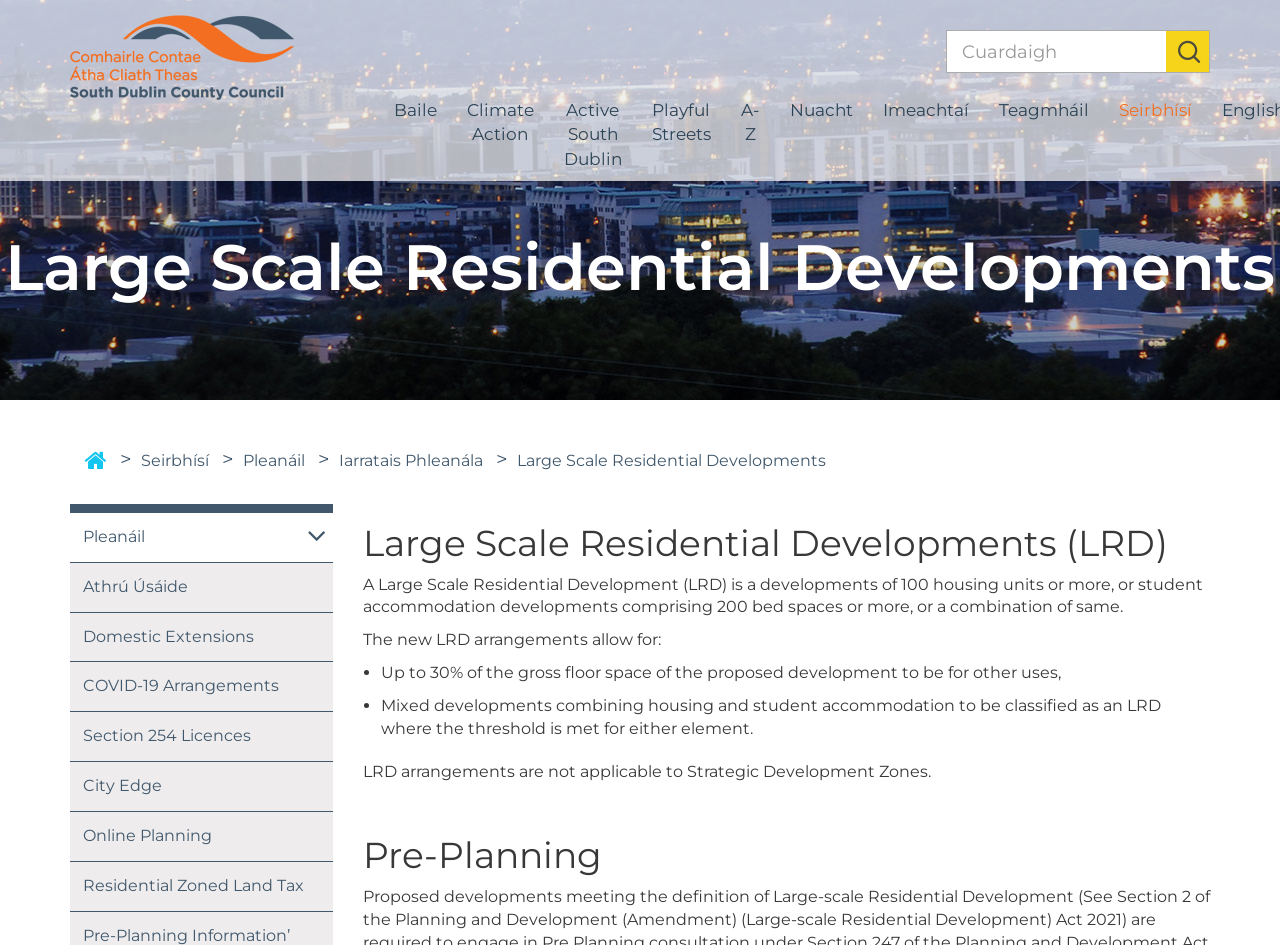What is the 'Pre-Planning' section about?
Provide a short answer using one word or a brief phrase based on the image.

Planning before development